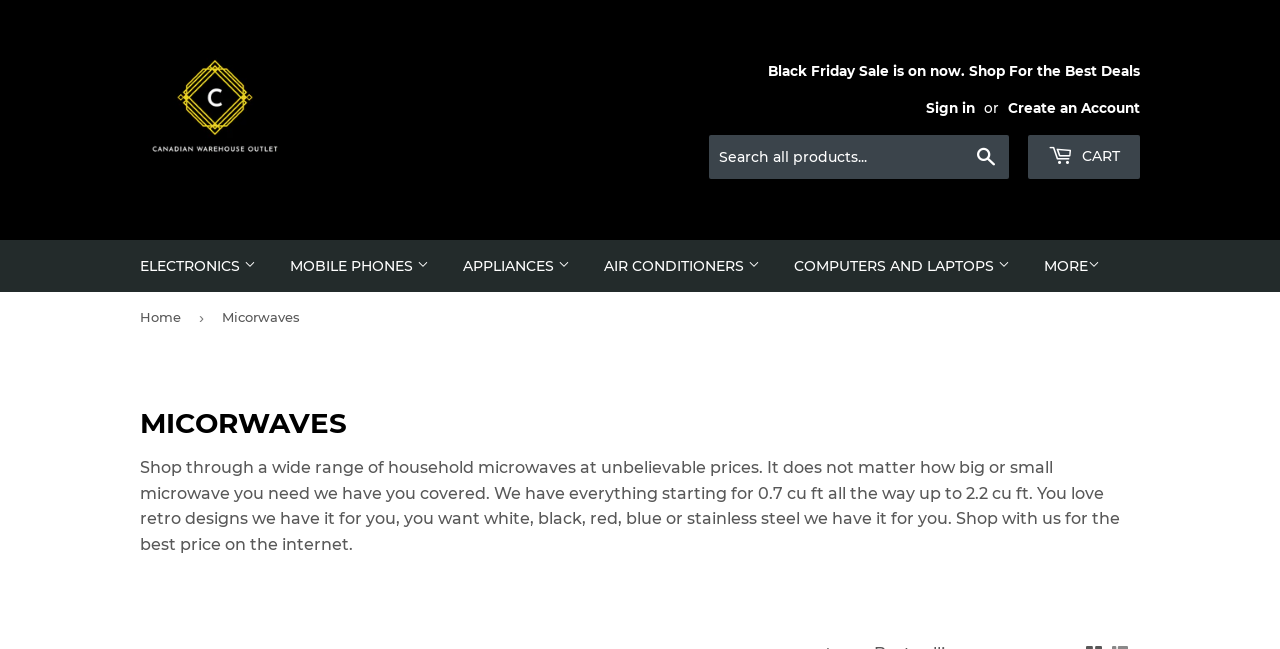Based on the image, provide a detailed response to the question:
What is the main category of products on this webpage?

Based on the webpage structure and content, I can see that the main category of products is microwaves. The header 'MICORWAVES' and the description 'Shop through a wide range of household microwaves...' suggest that this webpage is primarily focused on microwaves.